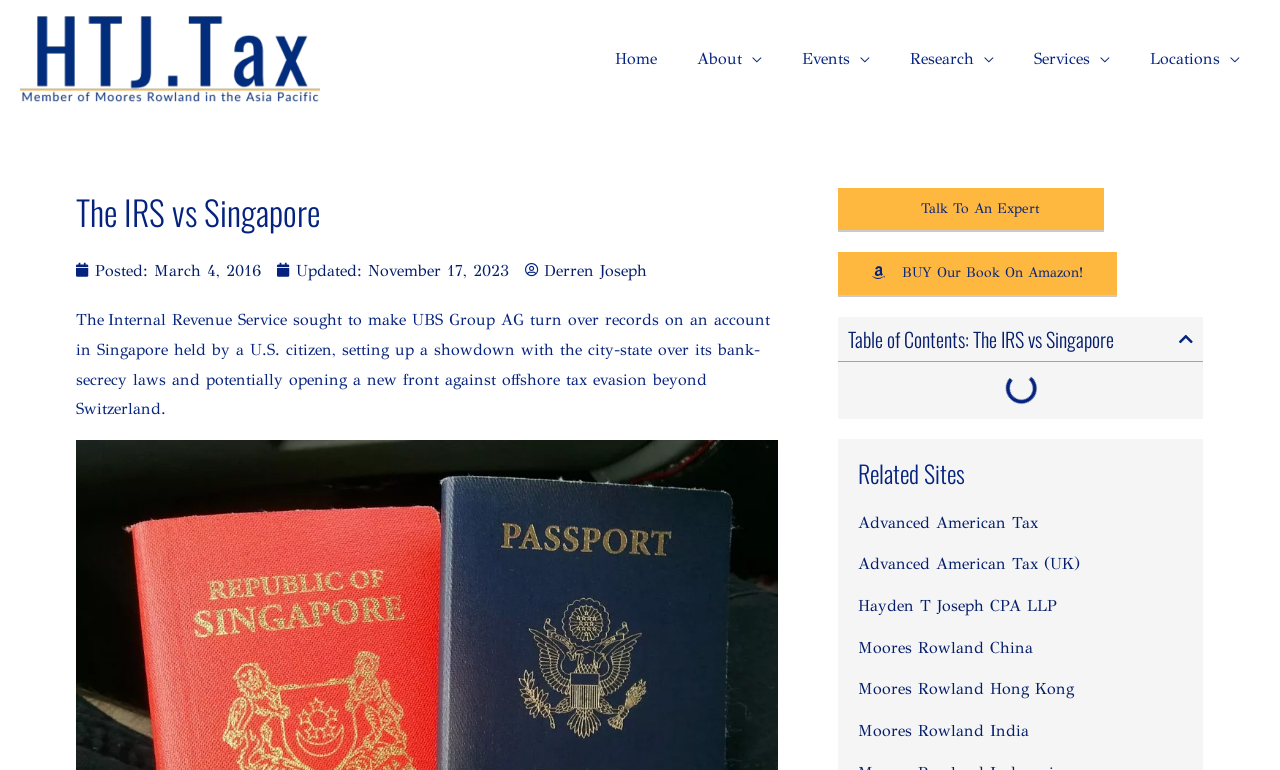Identify the bounding box coordinates of the region that needs to be clicked to carry out this instruction: "Close the table of contents". Provide these coordinates as four float numbers ranging from 0 to 1, i.e., [left, top, right, bottom].

[0.921, 0.43, 0.932, 0.451]